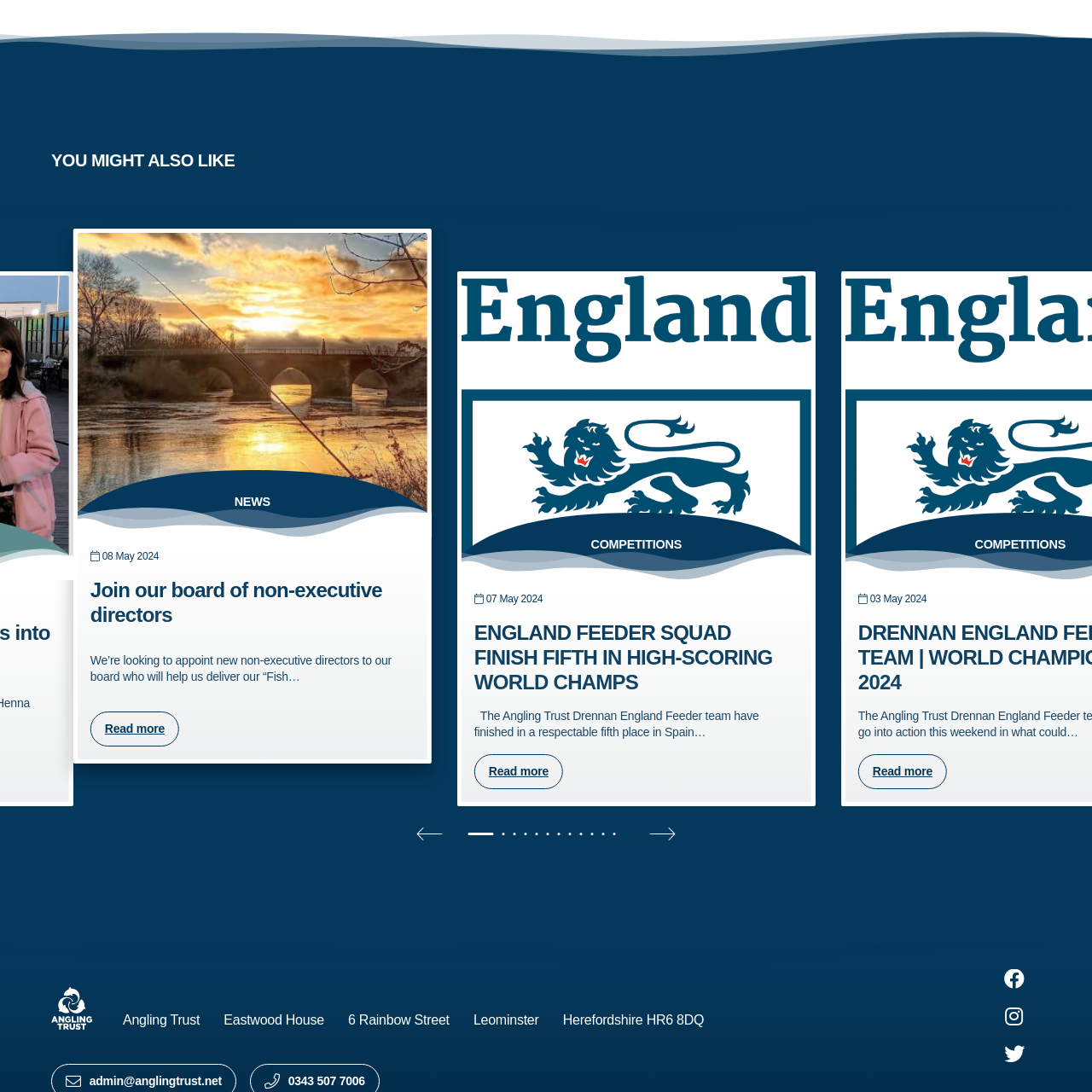Give a detailed caption for the image that is encased within the red bounding box.

The image features a stylized depiction of a fishing rod positioned over water, symbolizing the theme of fishing and outdoor activities. The artwork is accompanied by the heading "COMPETITIONS" above it, indicating that the image may be related to fishing competitions or related events. This visual representation serves to engage viewers and entice them to explore further opportunities, likely tied to the fishing community, competitions, or news about upcoming events. The overall aesthetic conveys a sense of adventure and recreational enjoyment associated with fishing.